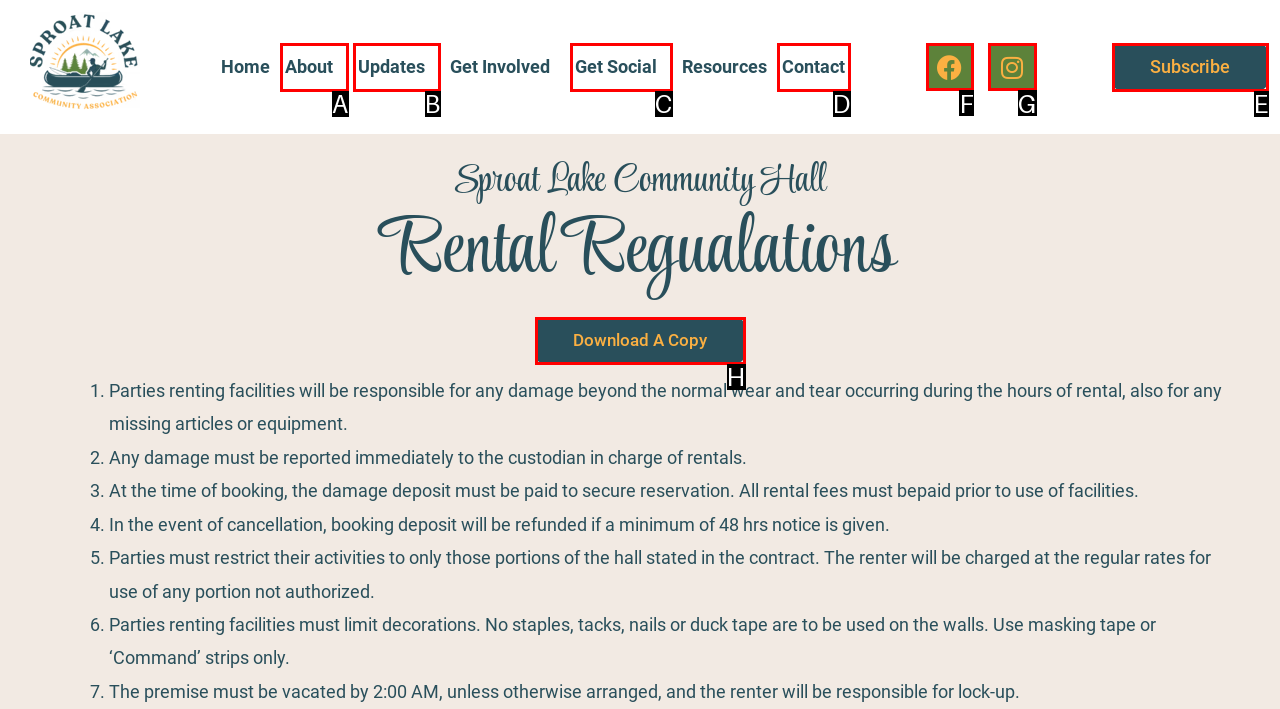Identify the option that corresponds to the description: Updates. Provide only the letter of the option directly.

B